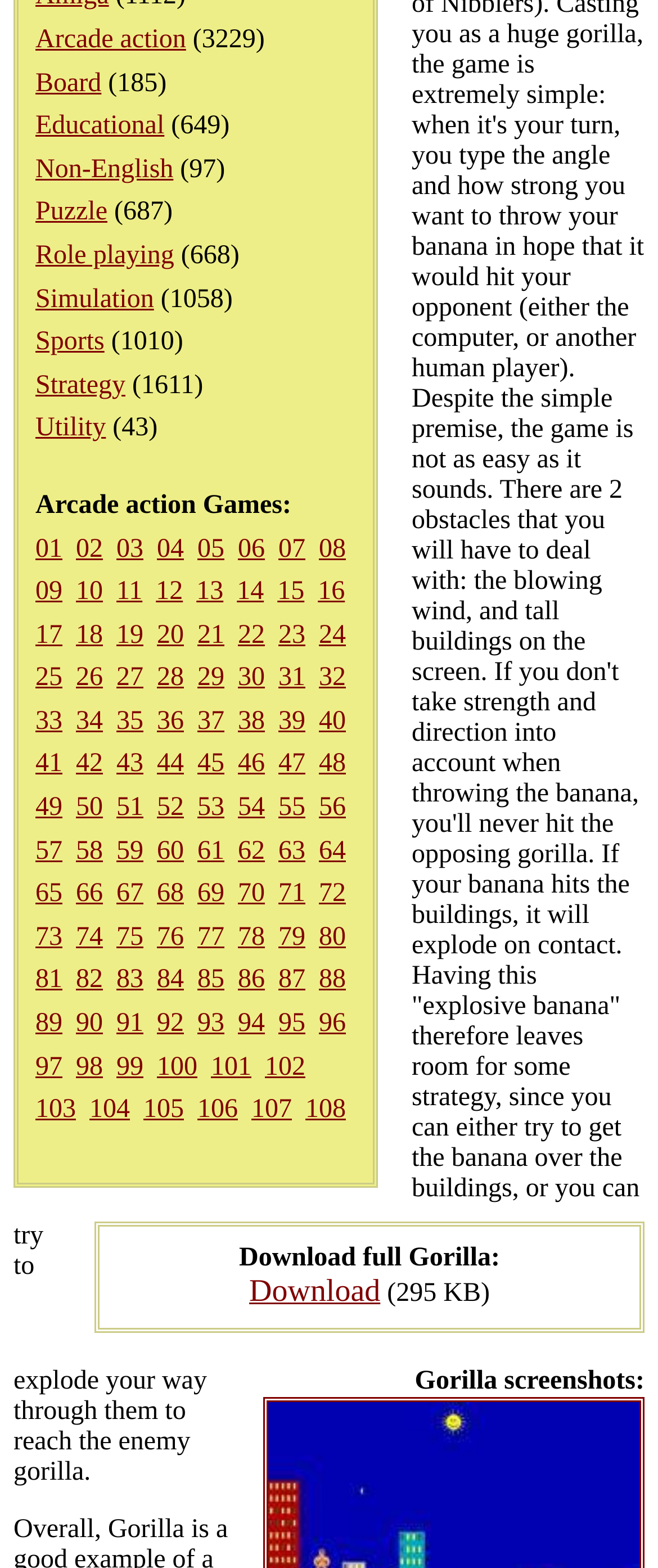Calculate the bounding box coordinates of the UI element given the description: "Board".

[0.054, 0.044, 0.154, 0.062]